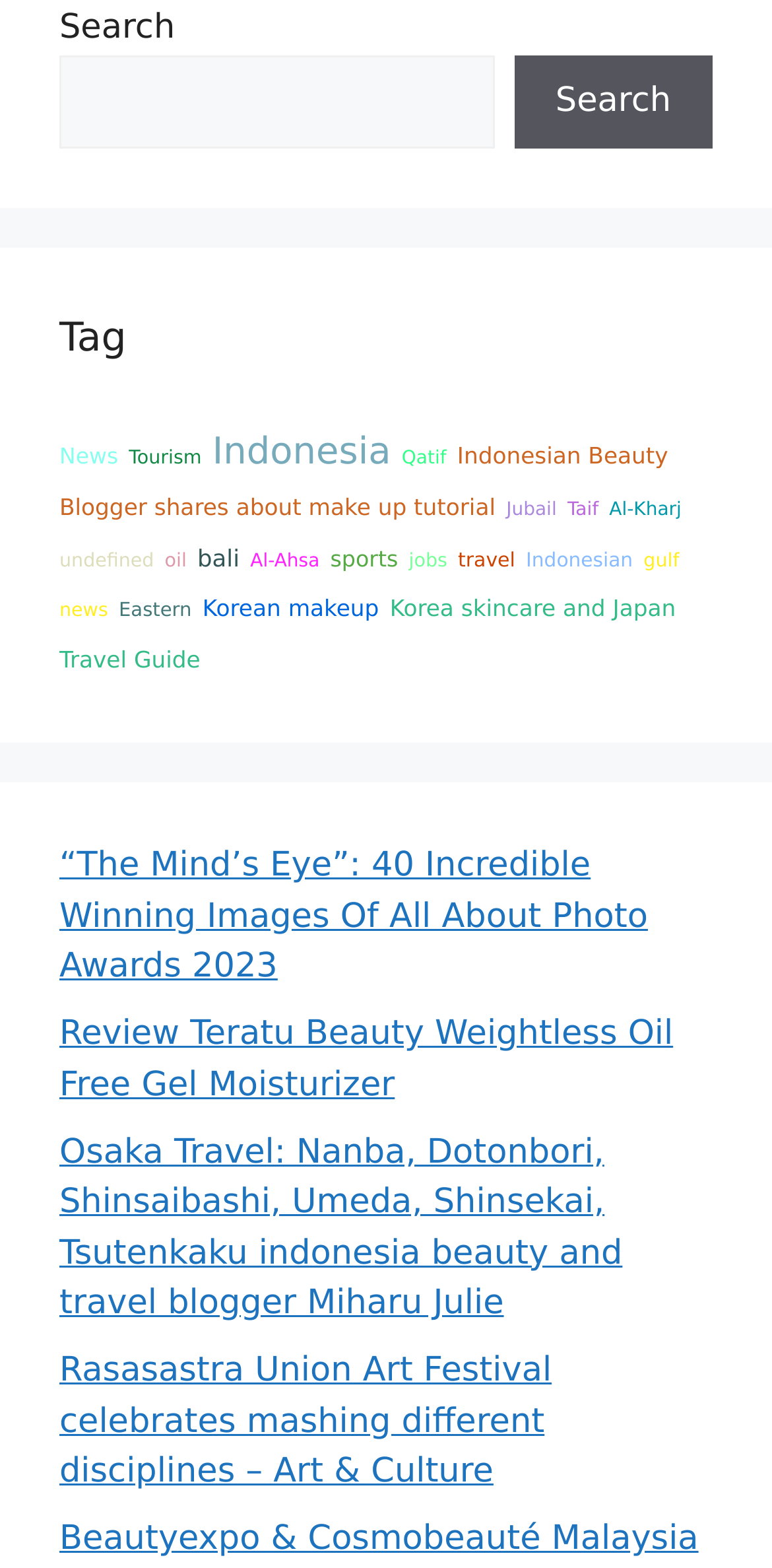Please locate the clickable area by providing the bounding box coordinates to follow this instruction: "Search for something".

None